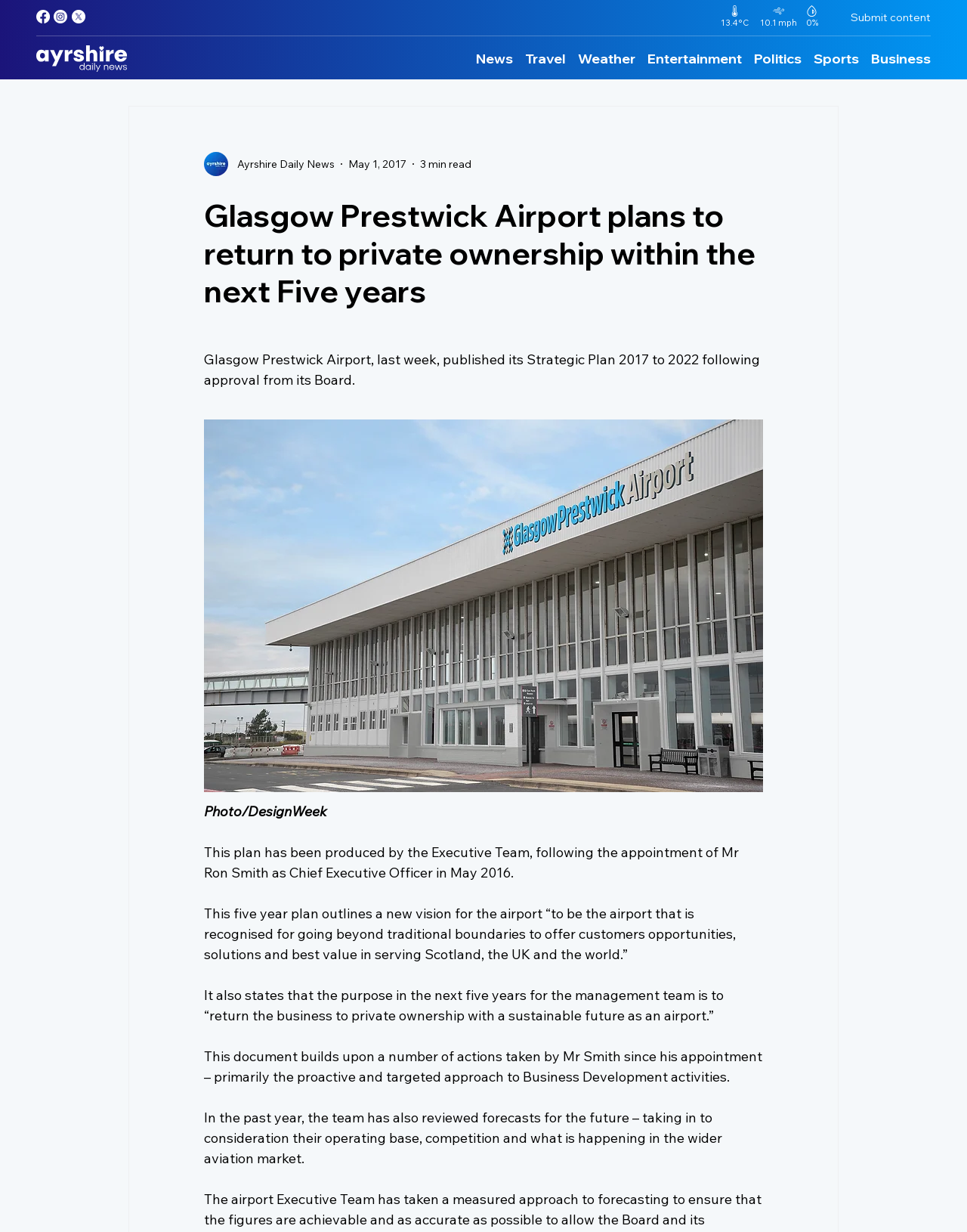Please study the image and answer the question comprehensively:
What is the purpose of the management team in the next five years?

I found the purpose of the management team by reading the static text element that describes the five-year plan, which states that the purpose is to 'return the business to private ownership with a sustainable future as an airport'.